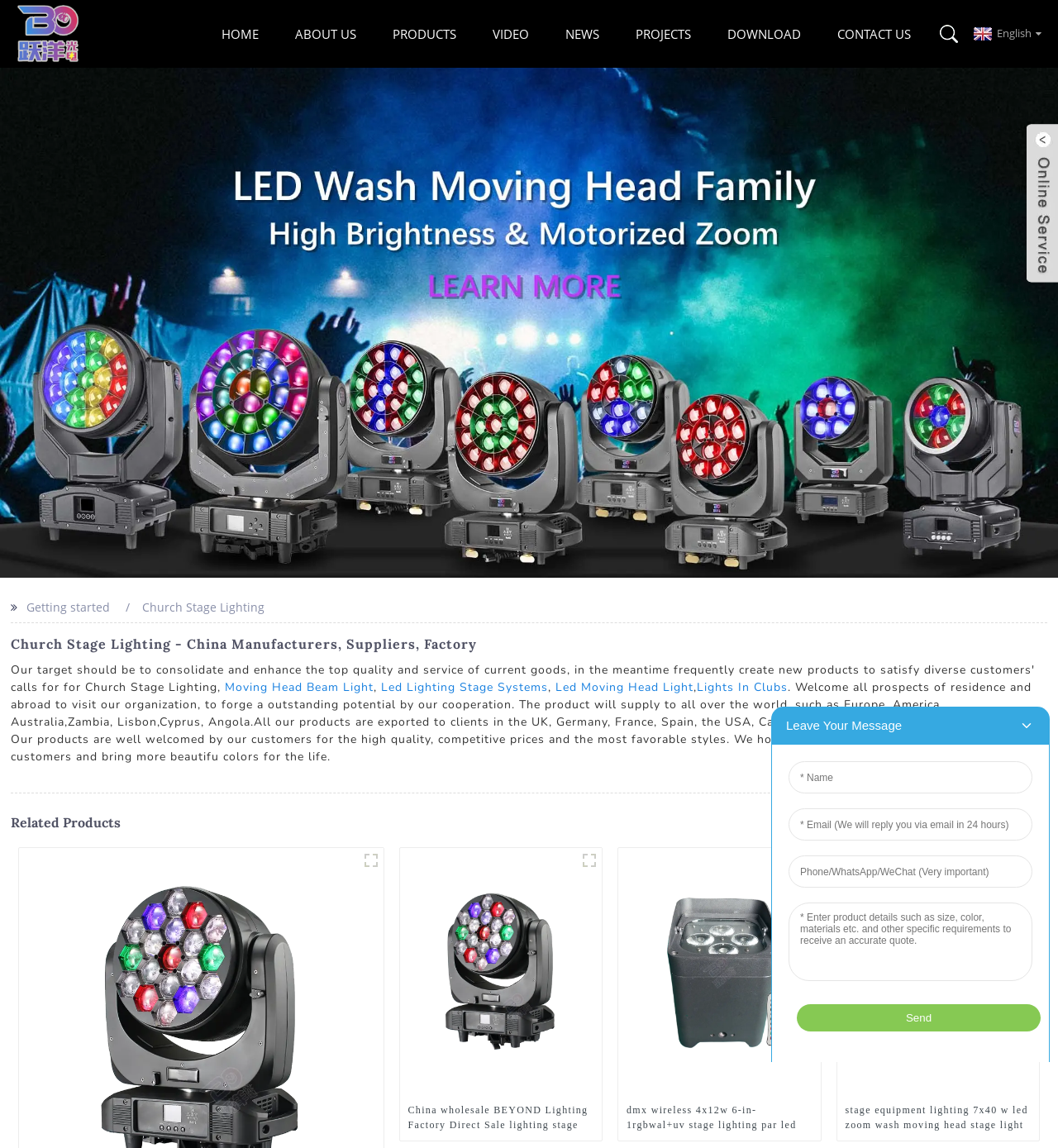Predict the bounding box of the UI element based on the description: "title="LED PAR"". The coordinates should be four float numbers between 0 and 1, formatted as [left, top, right, bottom].

[0.752, 0.738, 0.775, 0.76]